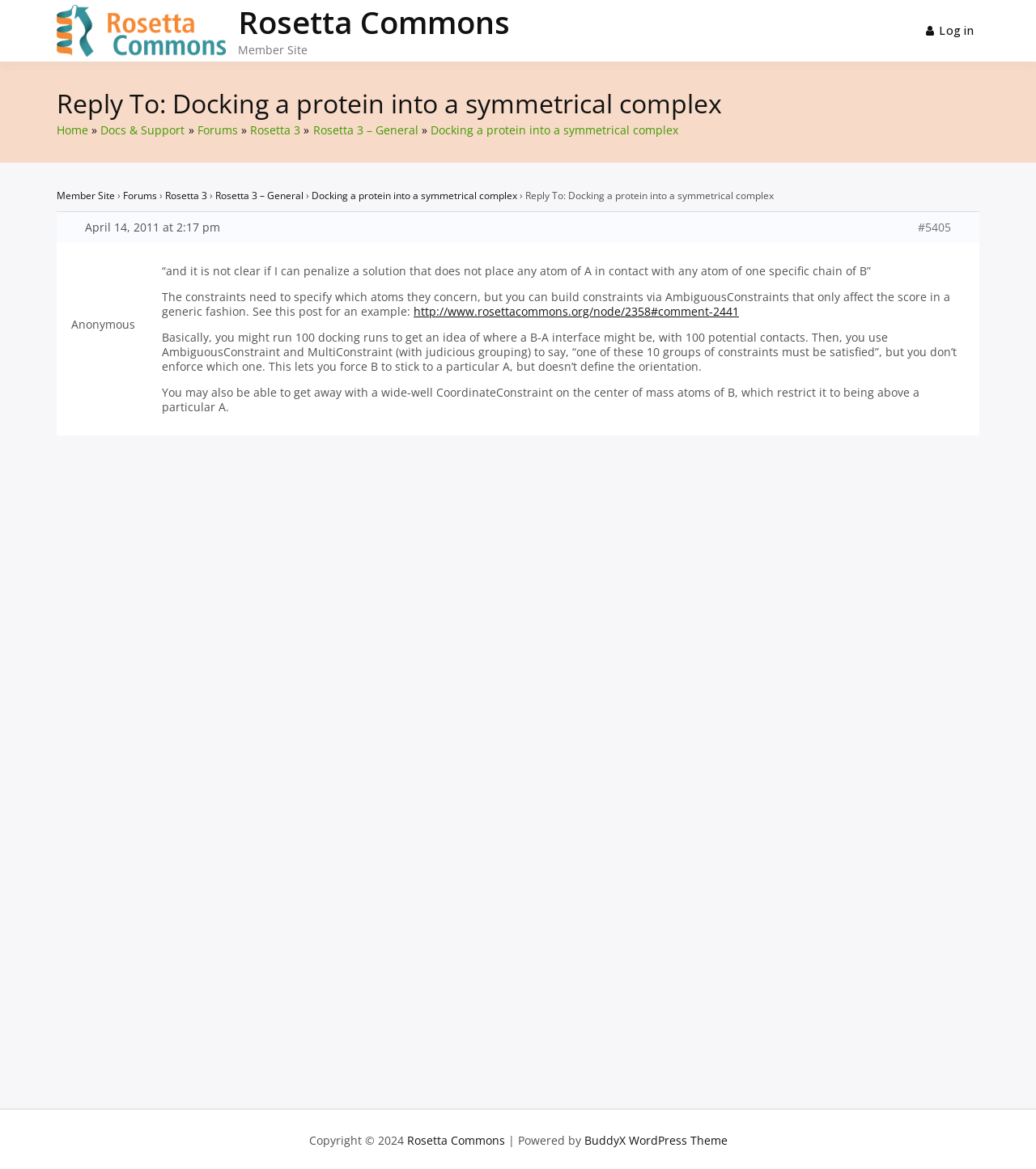Please determine the bounding box coordinates of the element's region to click in order to carry out the following instruction: "Visit the Rosetta Commons website". The coordinates should be four float numbers between 0 and 1, i.e., [left, top, right, bottom].

[0.393, 0.969, 0.487, 0.982]